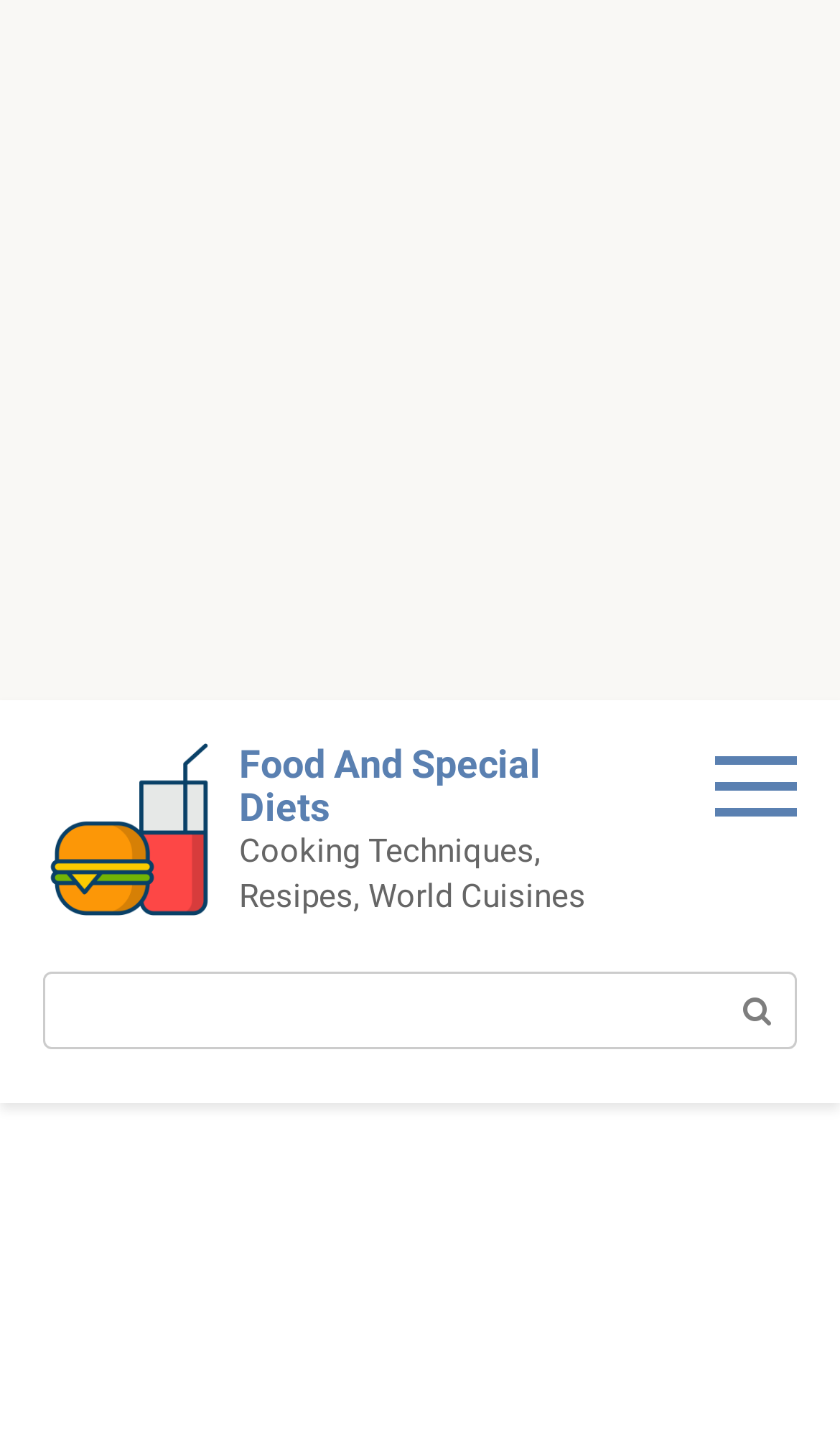Identify and extract the main heading from the webpage.

15 alcohol wine